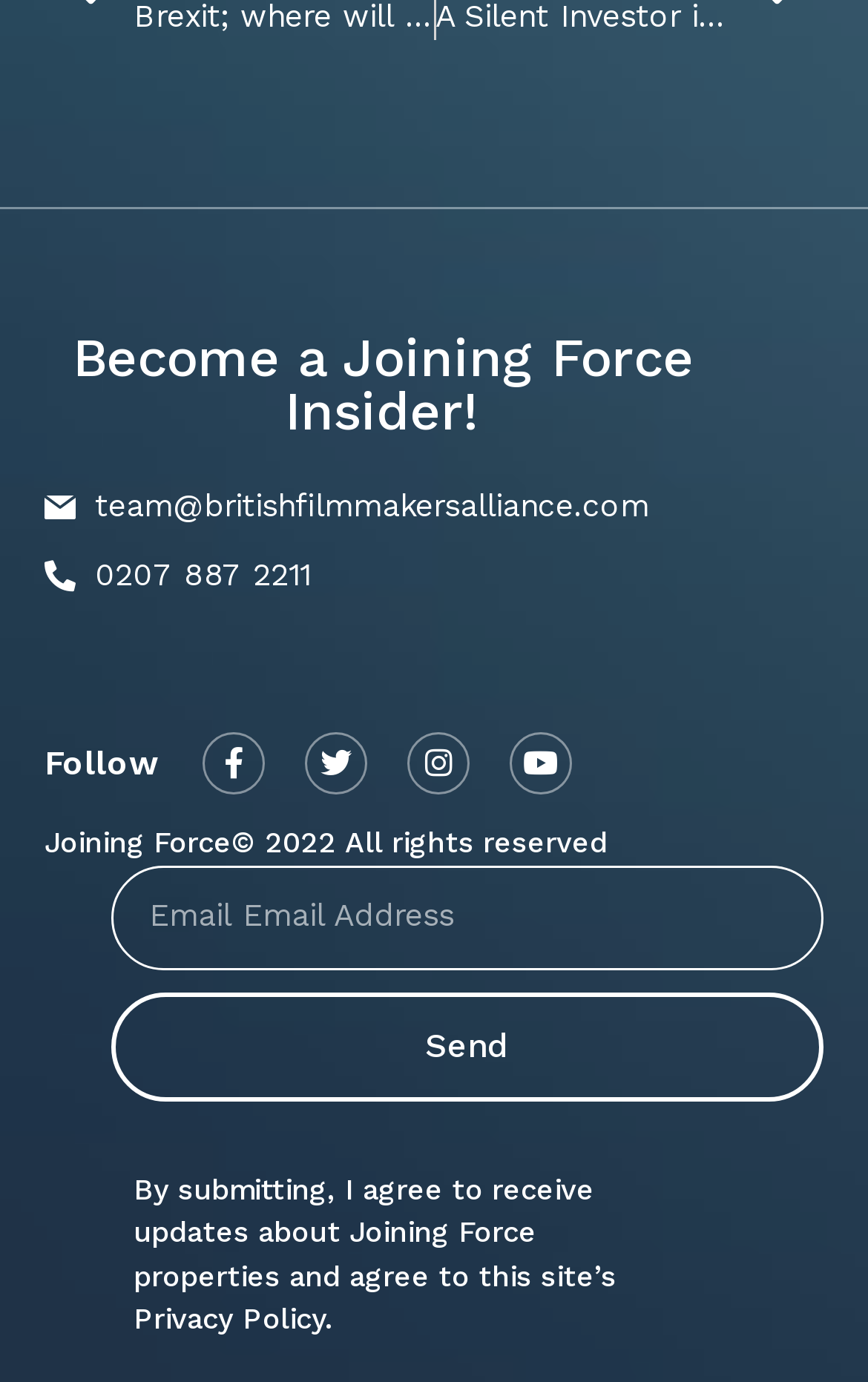Predict the bounding box coordinates of the area that should be clicked to accomplish the following instruction: "Contact via email". The bounding box coordinates should consist of four float numbers between 0 and 1, i.e., [left, top, right, bottom].

[0.051, 0.35, 0.747, 0.383]